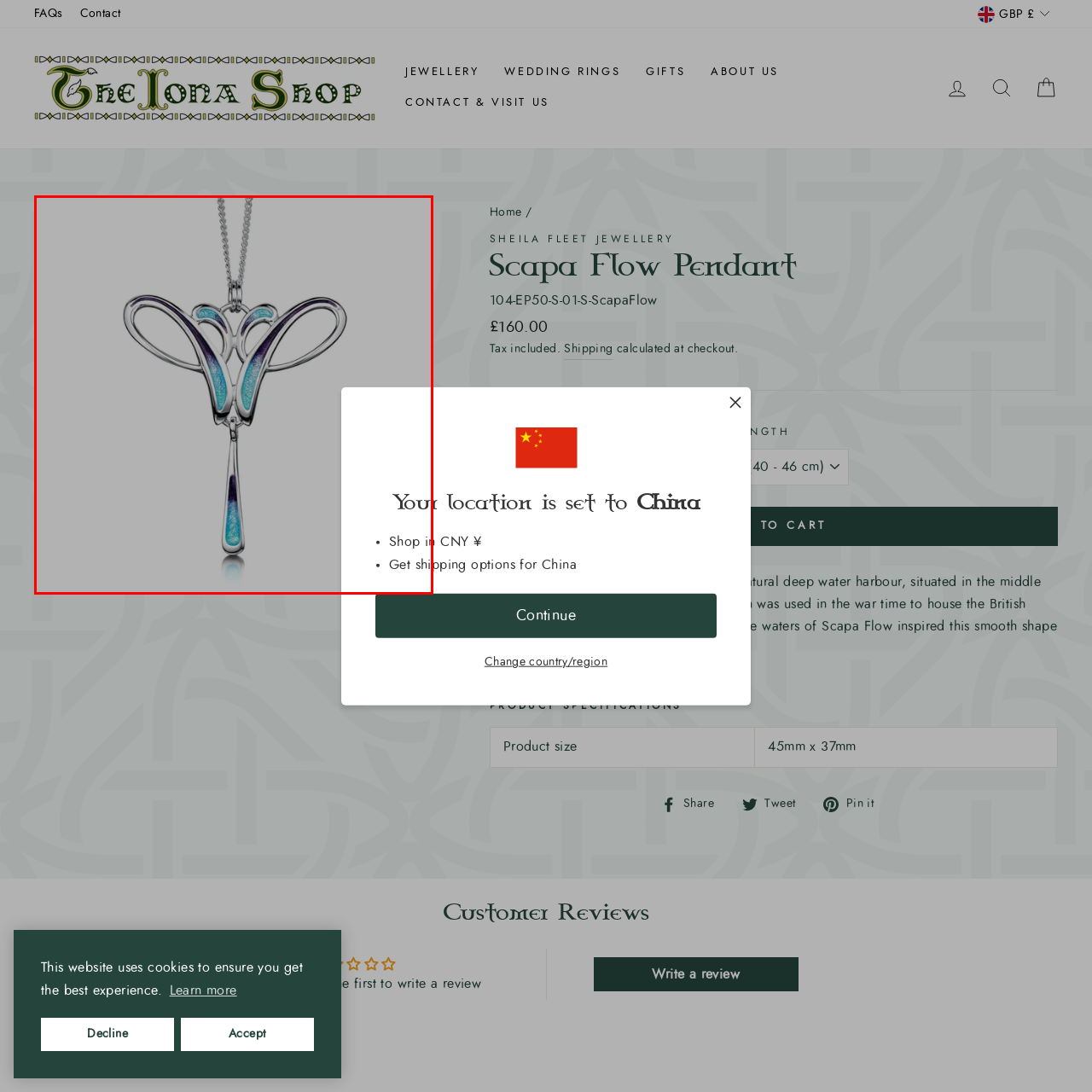What is the price of the Scapa Flow Pendant?
Observe the image part marked by the red bounding box and give a detailed answer to the question.

The price of the Scapa Flow Pendant is mentioned in the caption, which states that it is priced at £160.00.